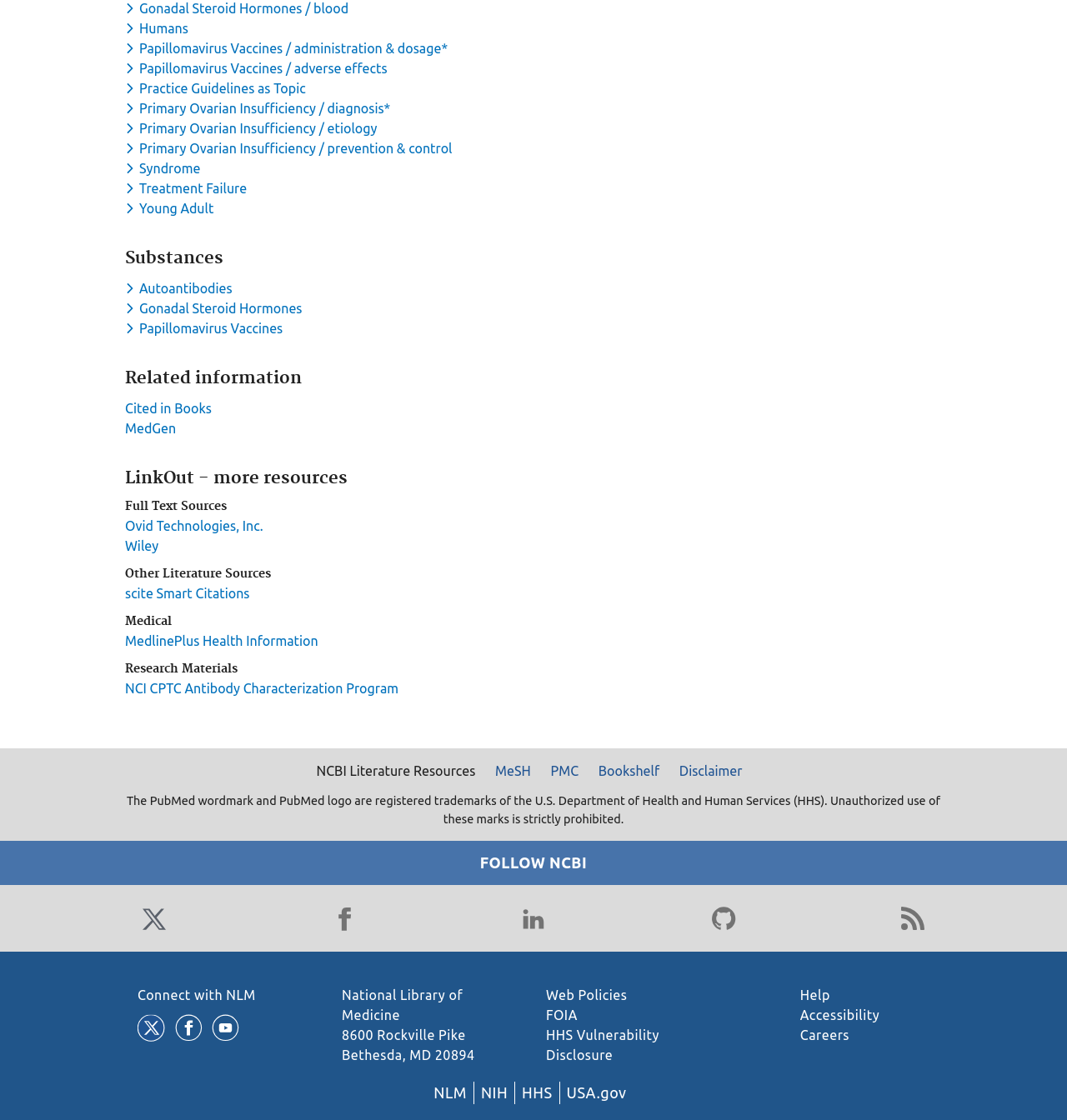Give a concise answer of one word or phrase to the question: 
What is the address of the National Library of Medicine?

8600 Rockville Pike Bethesda, MD 20894